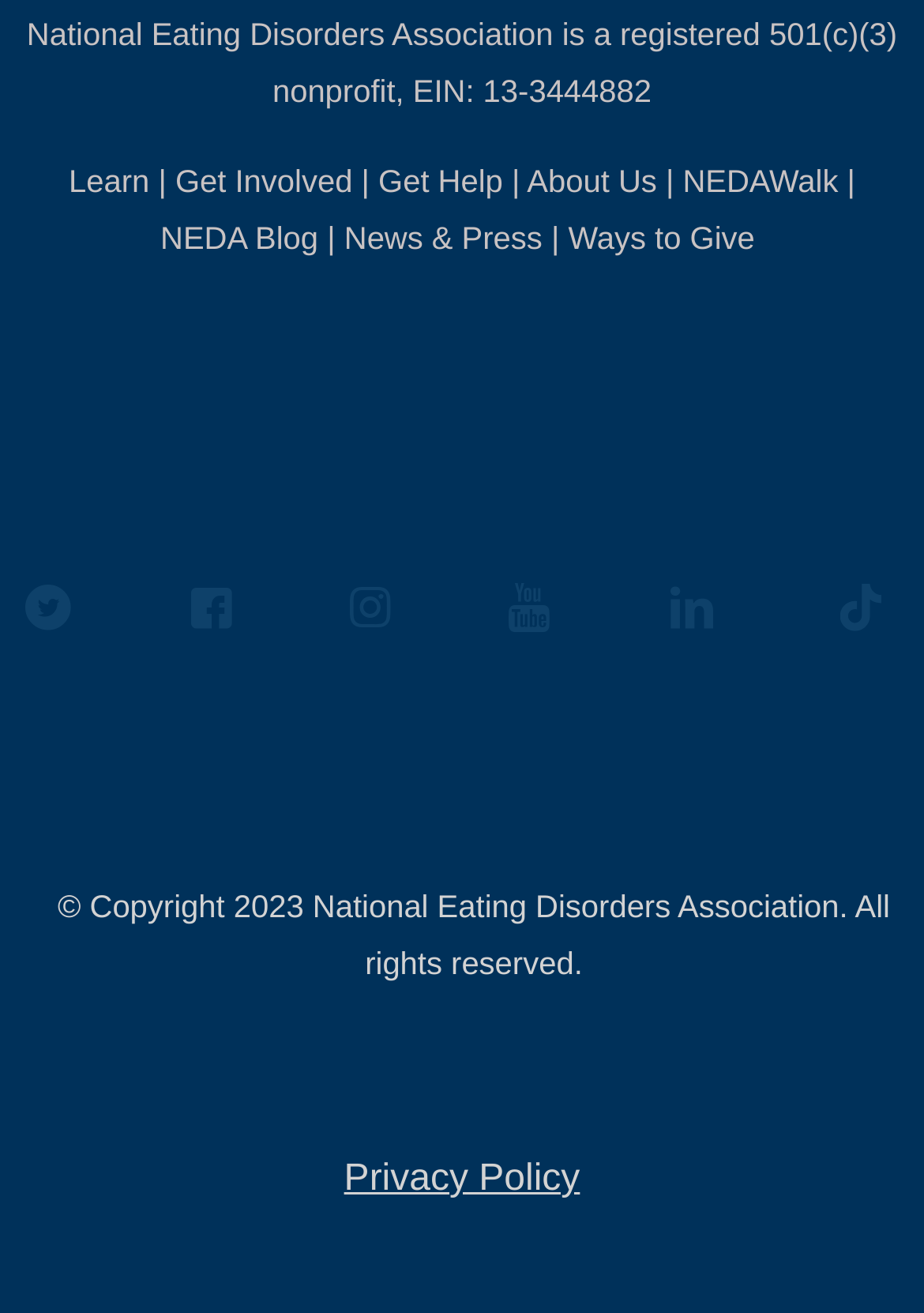What type of organization is NEDA?
Please give a detailed answer to the question using the information shown in the image.

Based on the static text 'National Eating Disorders Association is a registered 501(c)(3) nonprofit, EIN: 13-3444882' at the top of the page, we can infer that NEDA is a nonprofit organization.